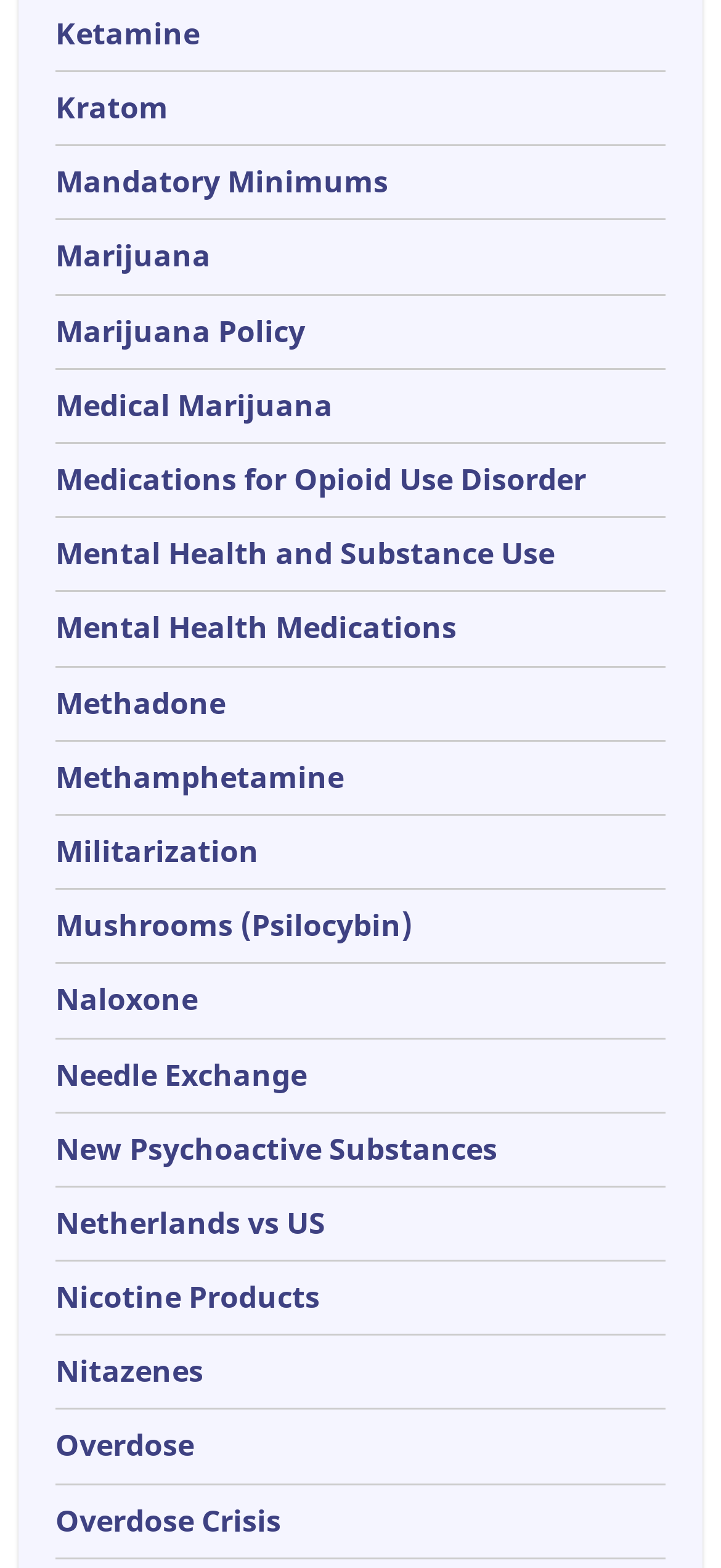Please specify the bounding box coordinates of the area that should be clicked to accomplish the following instruction: "Learn about Methamphetamine". The coordinates should consist of four float numbers between 0 and 1, i.e., [left, top, right, bottom].

[0.077, 0.482, 0.477, 0.508]